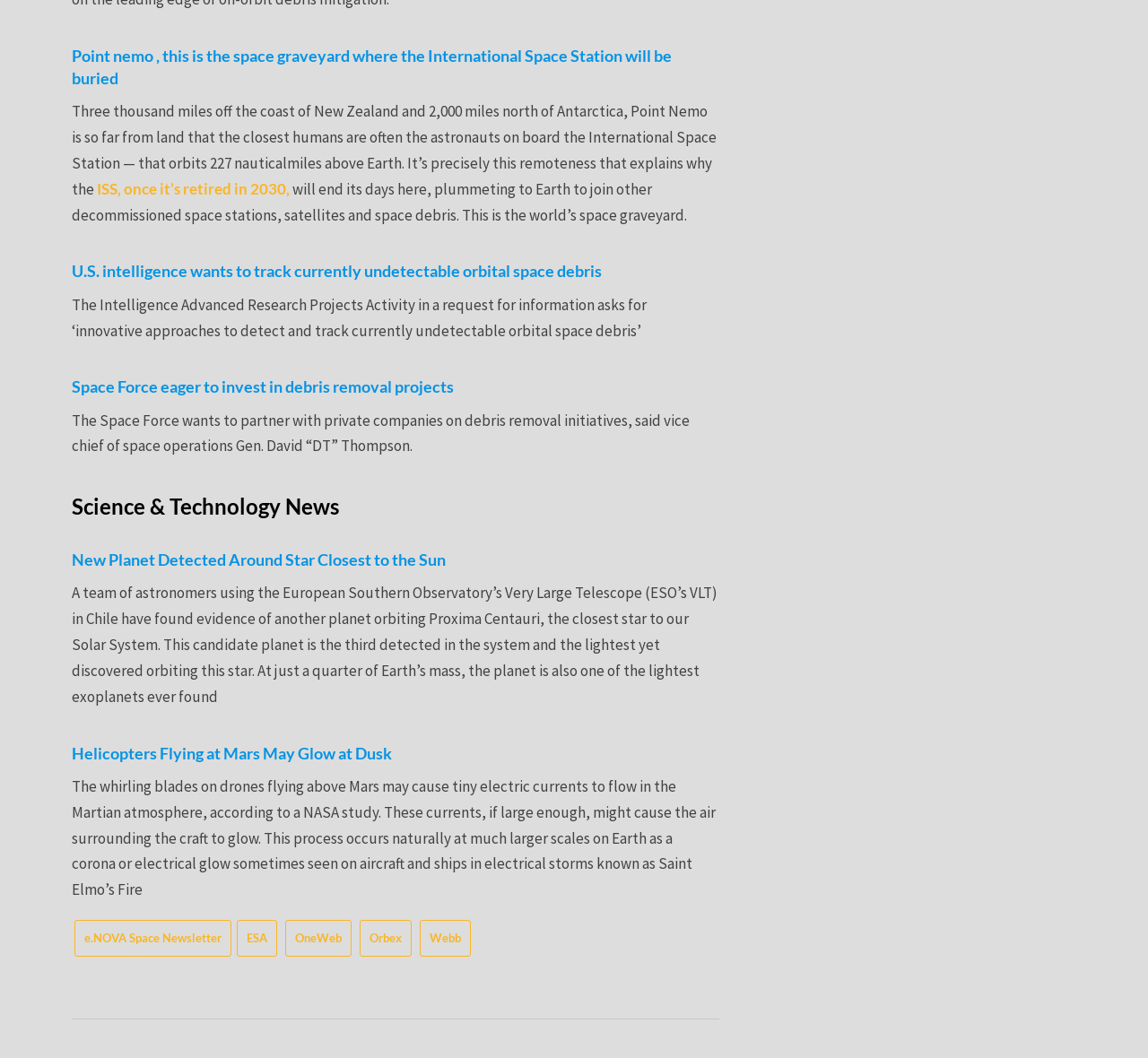Kindly determine the bounding box coordinates of the area that needs to be clicked to fulfill this instruction: "Learn about the Space Force's investment in debris removal projects".

[0.062, 0.356, 0.395, 0.375]